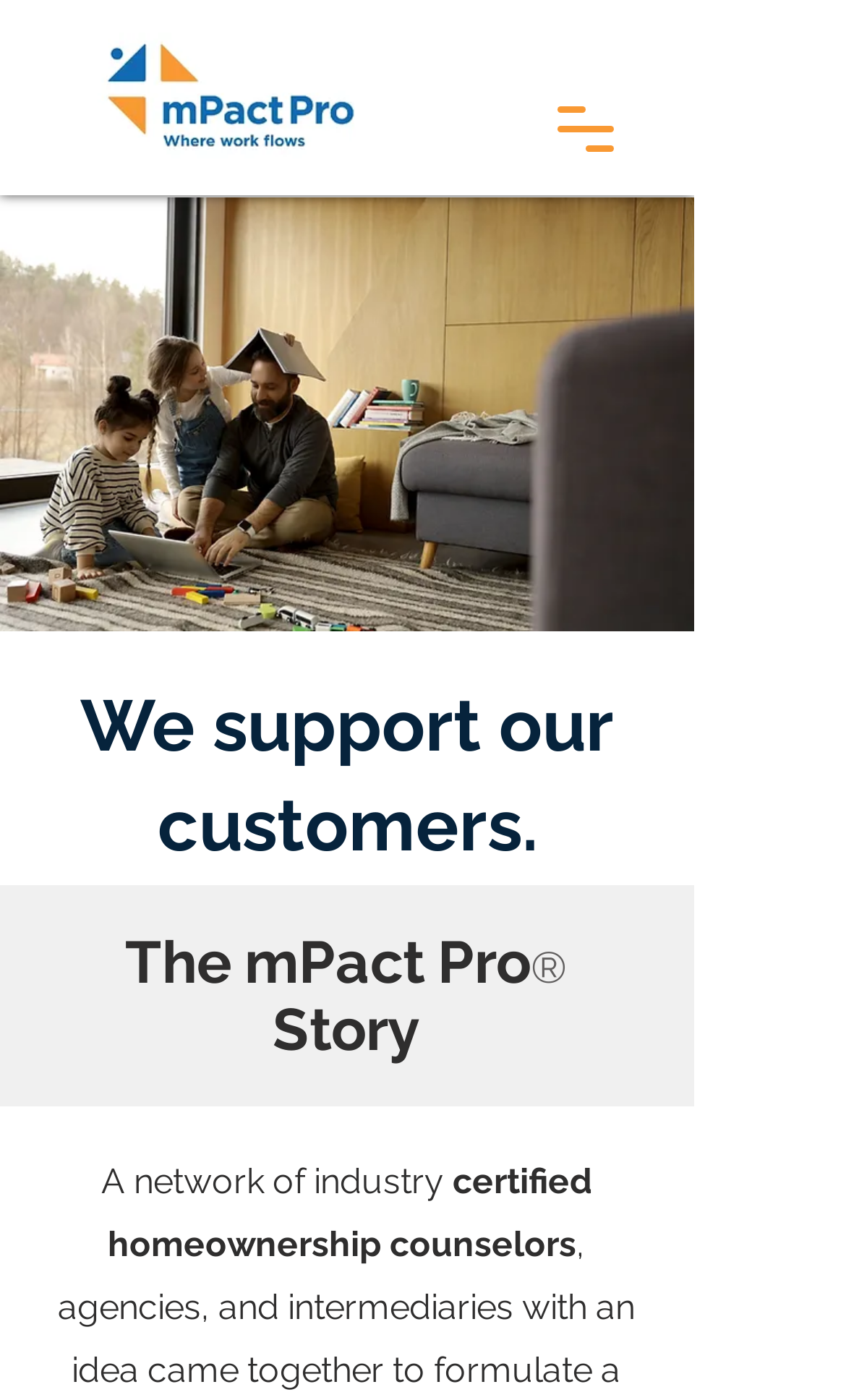Provide a short answer to the following question with just one word or phrase: What is the main image on the webpage?

Father Playing with Daughters